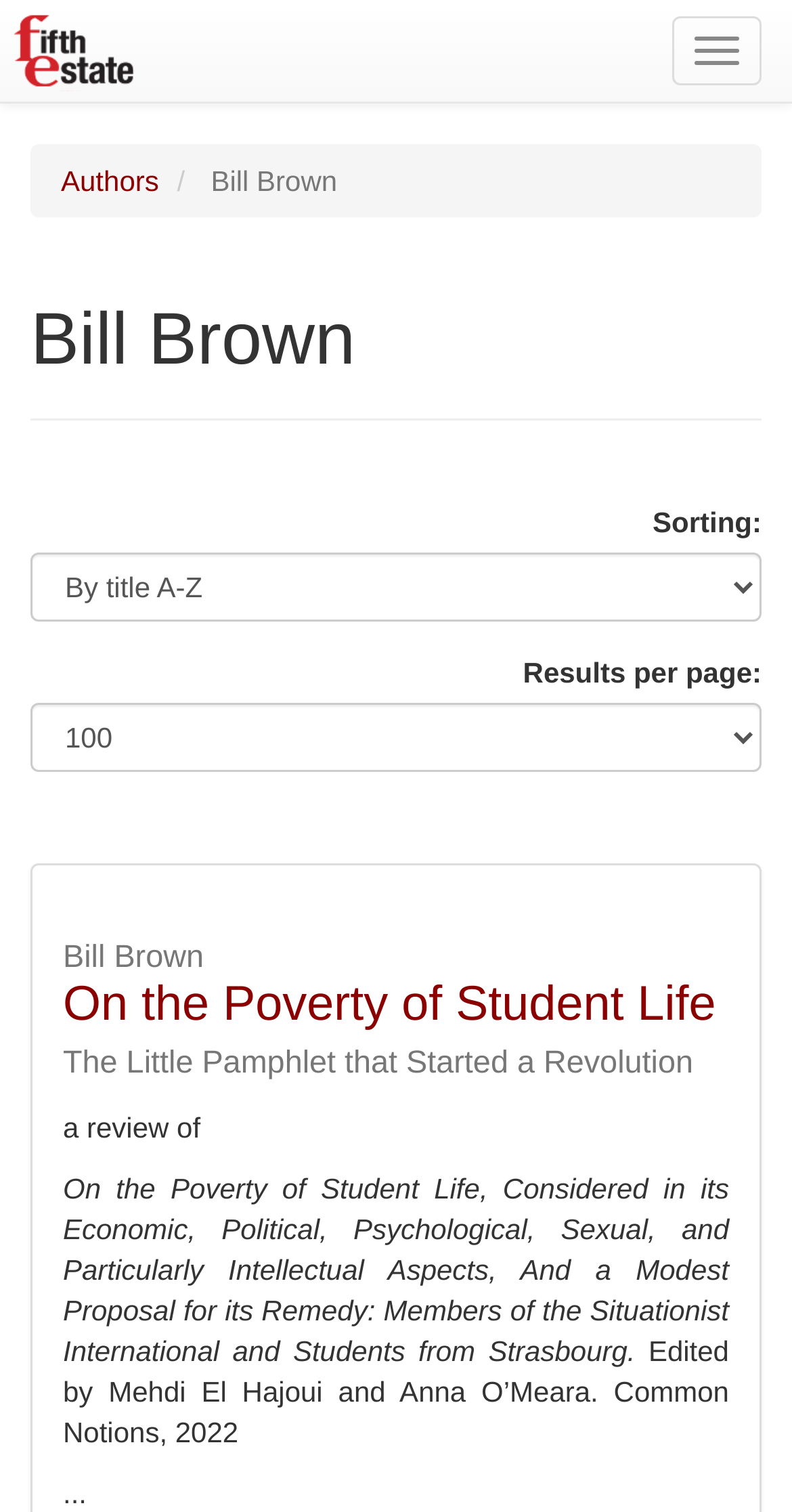What is the title of the book?
Provide a short answer using one word or a brief phrase based on the image.

On the Poverty of Student Life